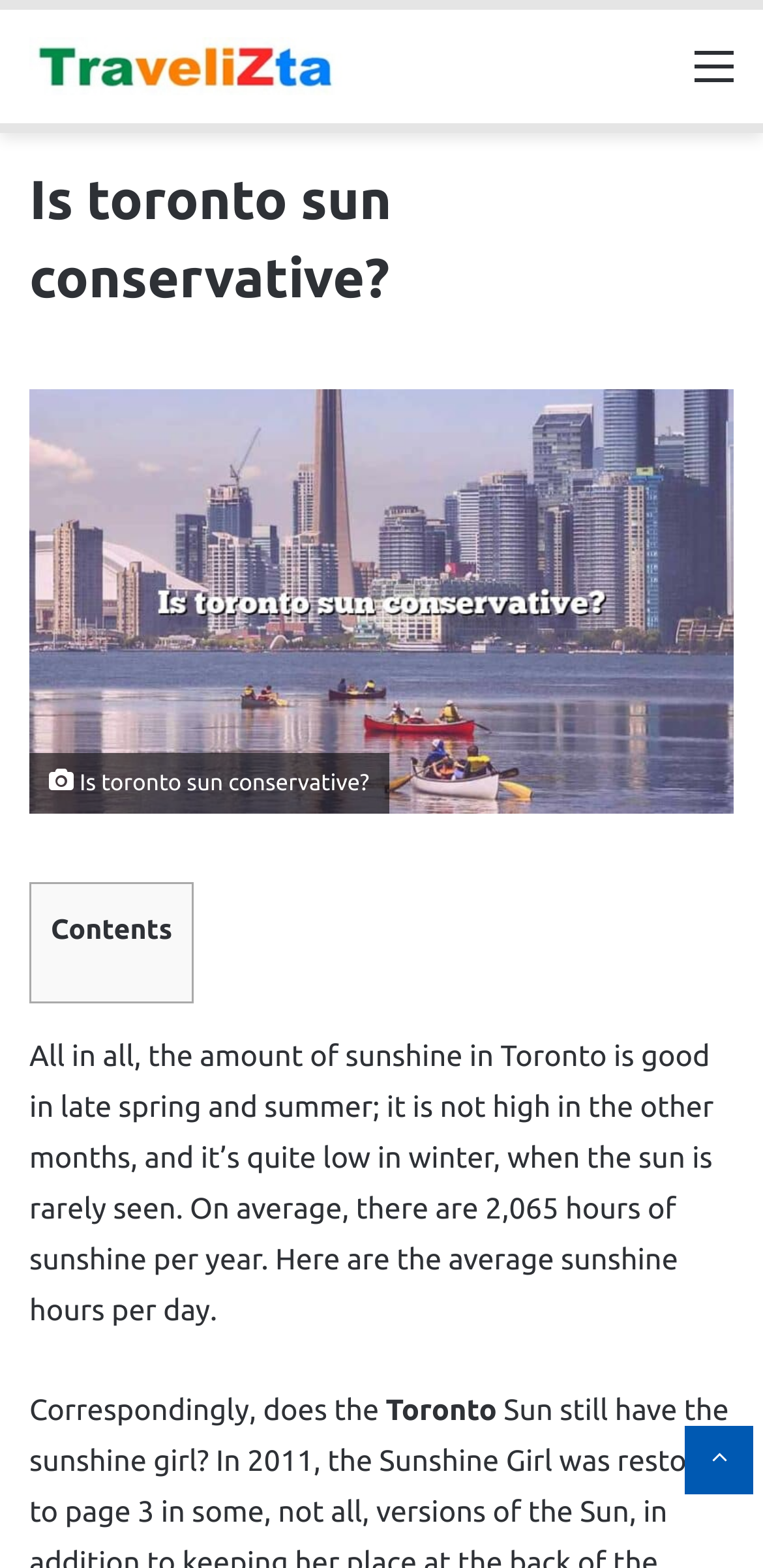What is the average sunshine hours per year in Toronto?
Using the image as a reference, answer the question in detail.

The answer can be found in the paragraph that starts with 'All in all, the amount of sunshine in Toronto is good in late spring and summer;'. The paragraph provides information about the sunshine hours in Toronto, and the average sunshine hours per year is mentioned as 2,065.